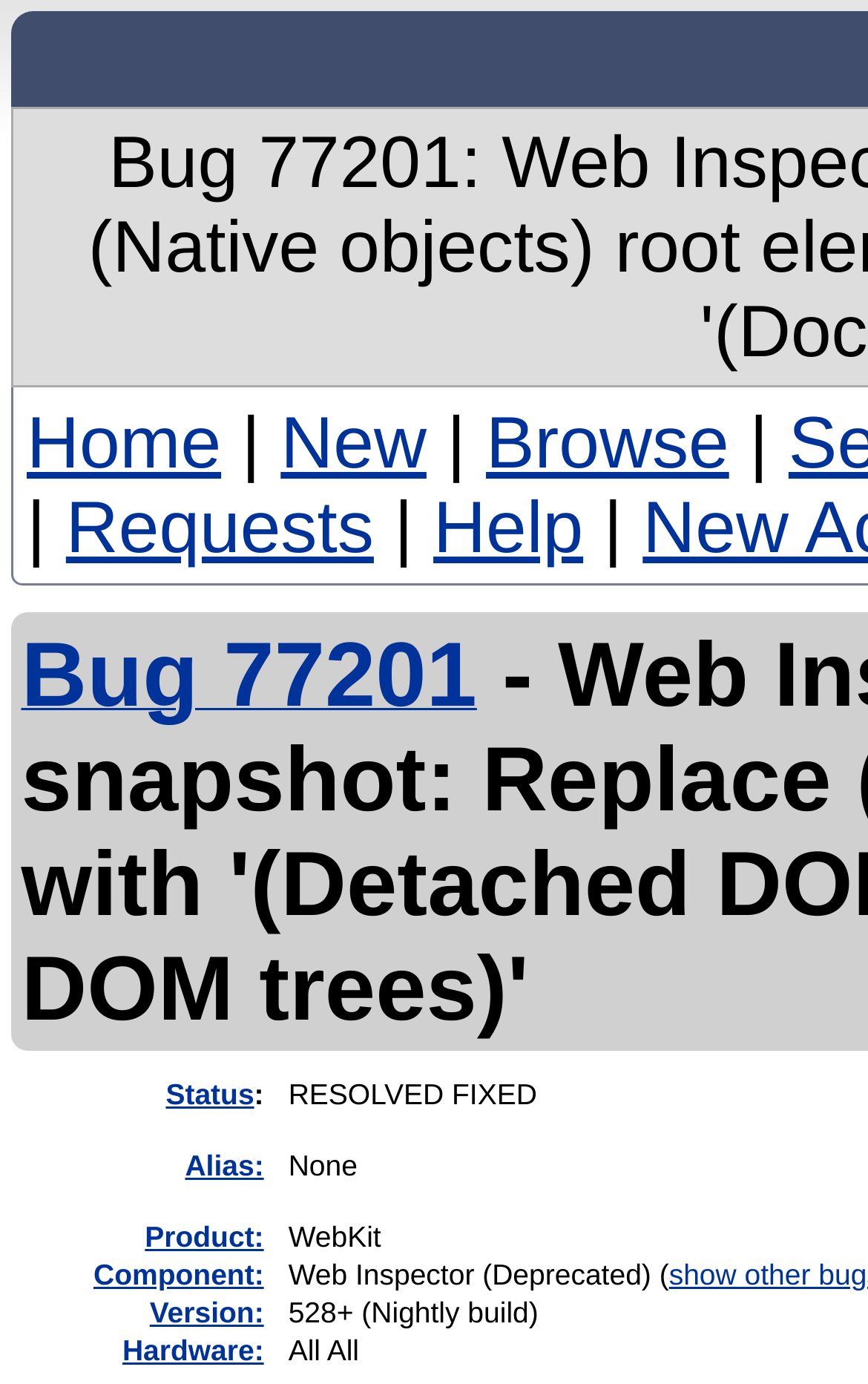Given the content of the image, can you provide a detailed answer to the question?
What is the category of the 'Bug 77201' link?

The 'Bug 77201' link is likely related to issue tracking or bug reporting, as it has a specific bug number and is placed in a section that appears to be related to debugging or development.